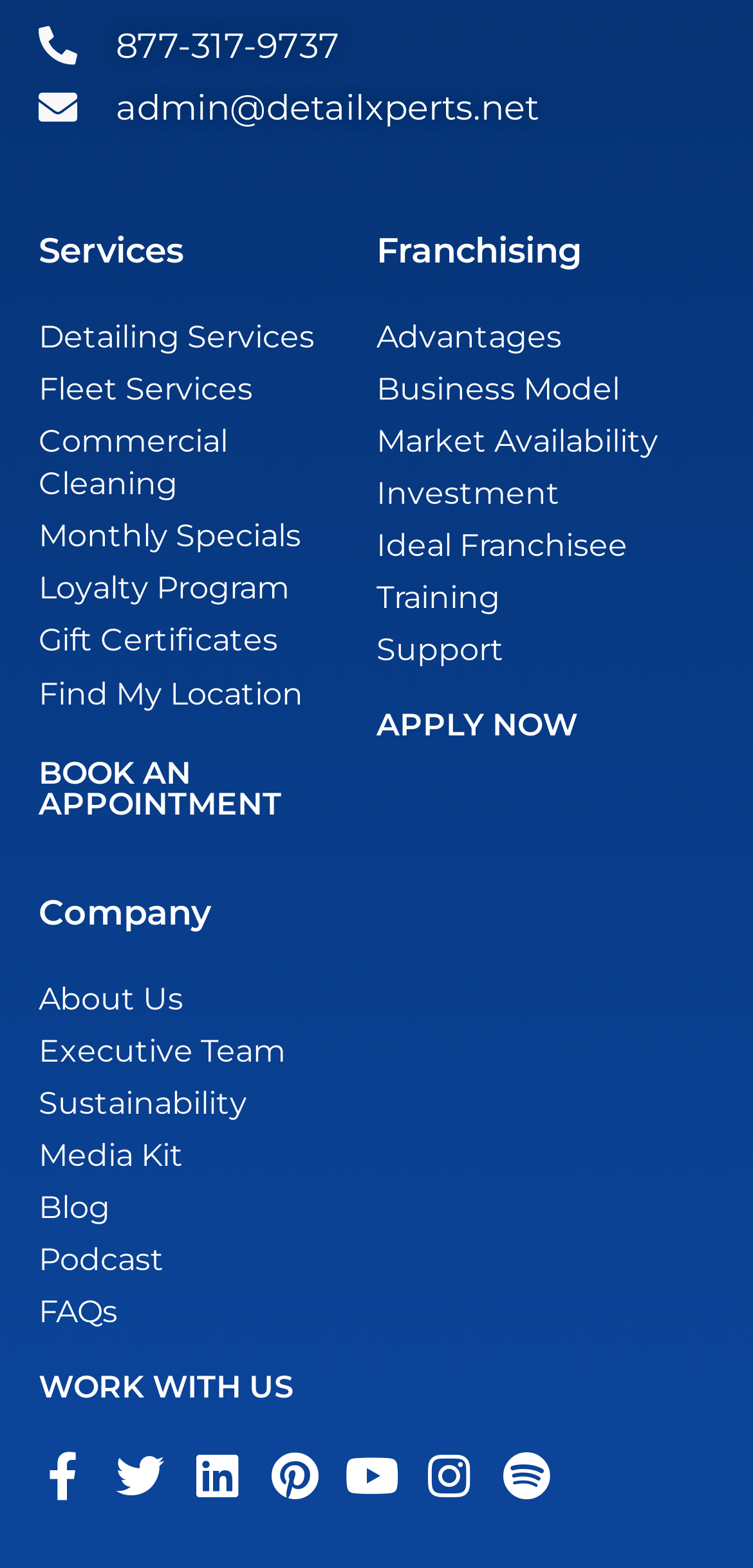How many calls-to-action are there?
Analyze the screenshot and provide a detailed answer to the question.

I counted the number of calls-to-action on the page, which are 'BOOK AN APPOINTMENT', 'APPLY NOW', and 'WORK WITH US', totaling 3 calls-to-action.